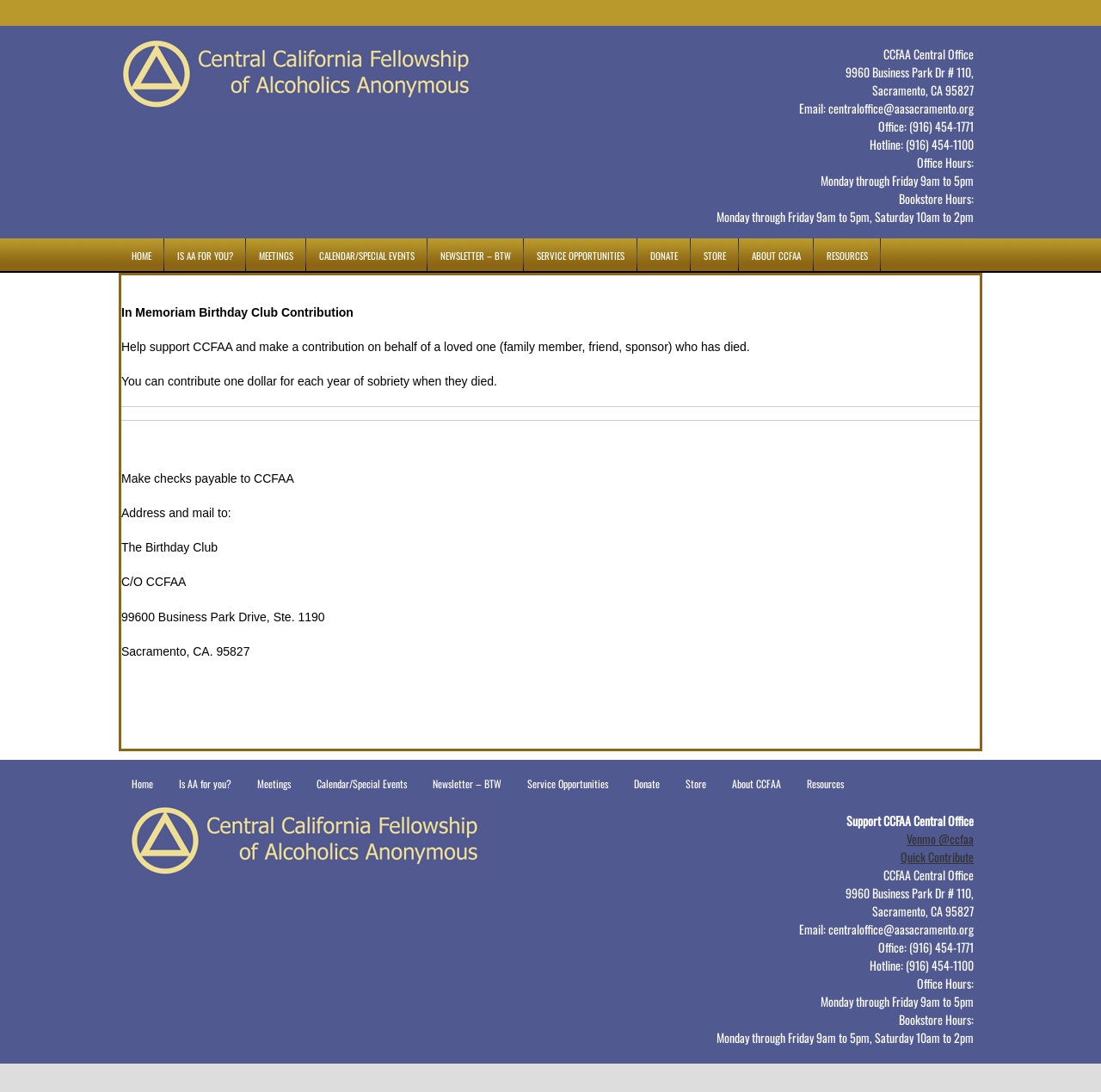What is the purpose of the In Memoriam Birthday Club Contribution?
Look at the image and respond with a one-word or short phrase answer.

To support CCFAA